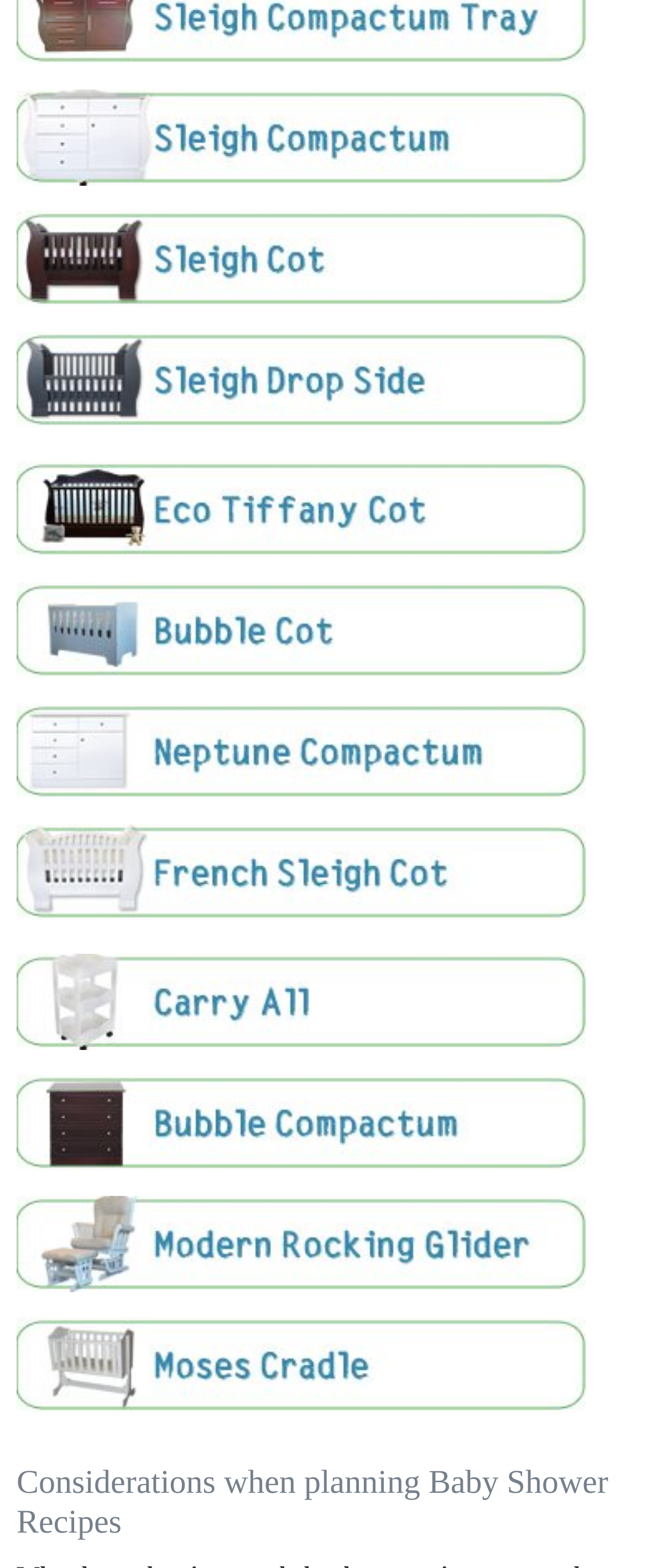Locate the bounding box of the UI element described by: "alt="bubble-compactum"" in the given webpage screenshot.

[0.026, 0.735, 0.905, 0.751]